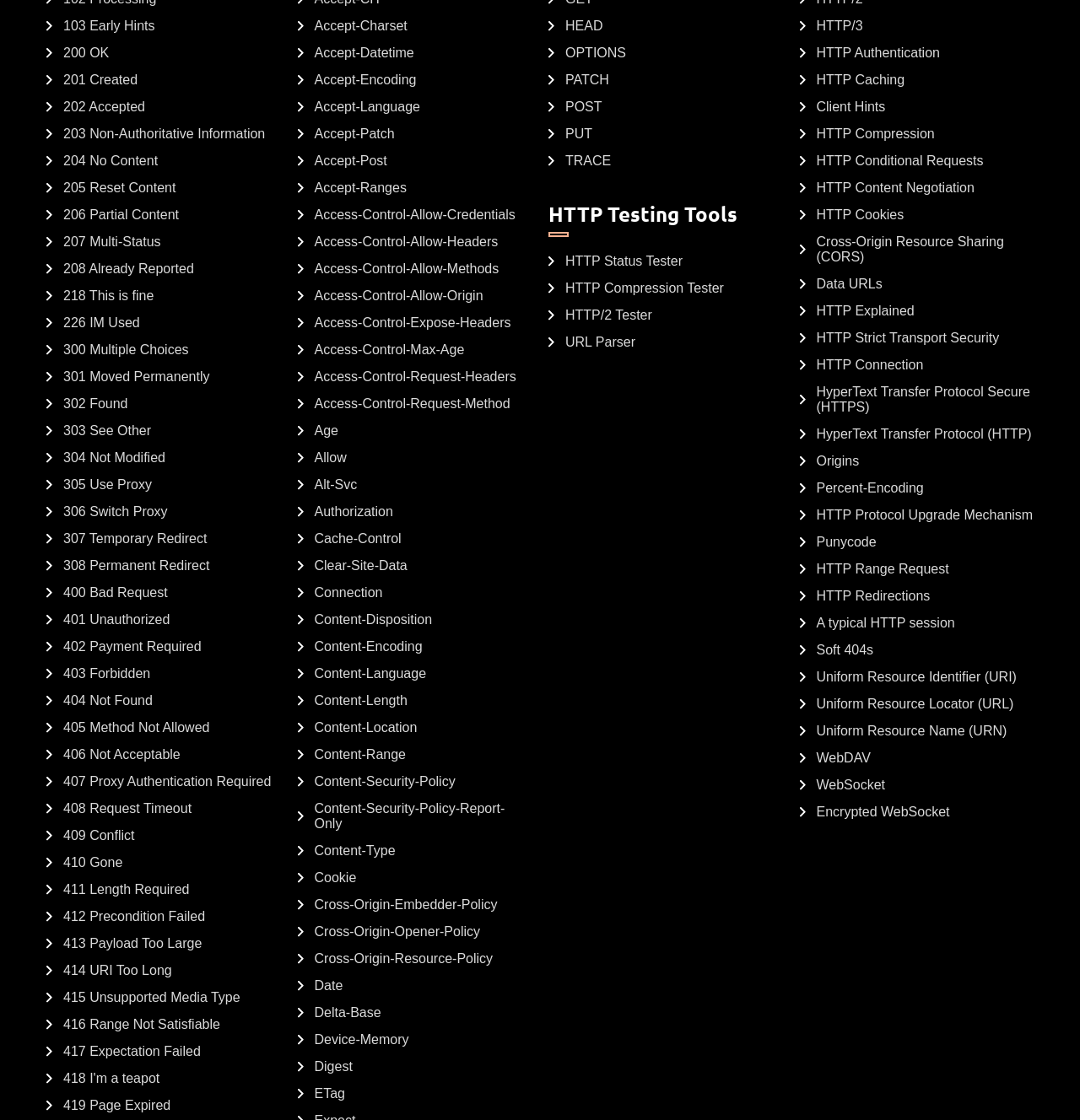What is the HTTP status code for 'Not Found'?
Could you please answer the question thoroughly and with as much detail as possible?

The HTTP status code for 'Not Found' is '404' which is listed on the webpage, indicated by the bounding box coordinates [0.043, 0.619, 0.141, 0.633].